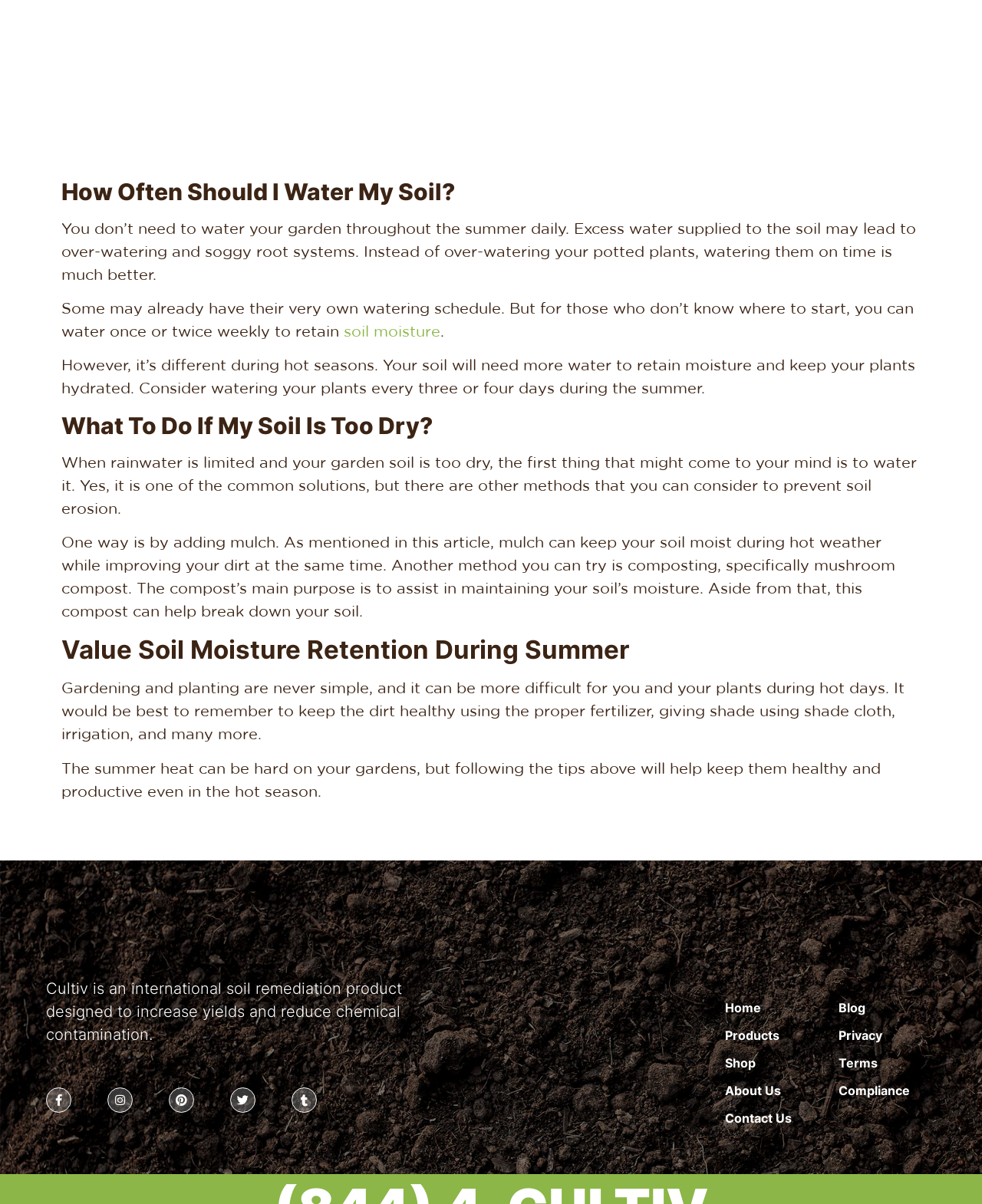Find the bounding box coordinates of the element to click in order to complete the given instruction: "Click the 'Facebook-f' link."

[0.047, 0.903, 0.073, 0.924]